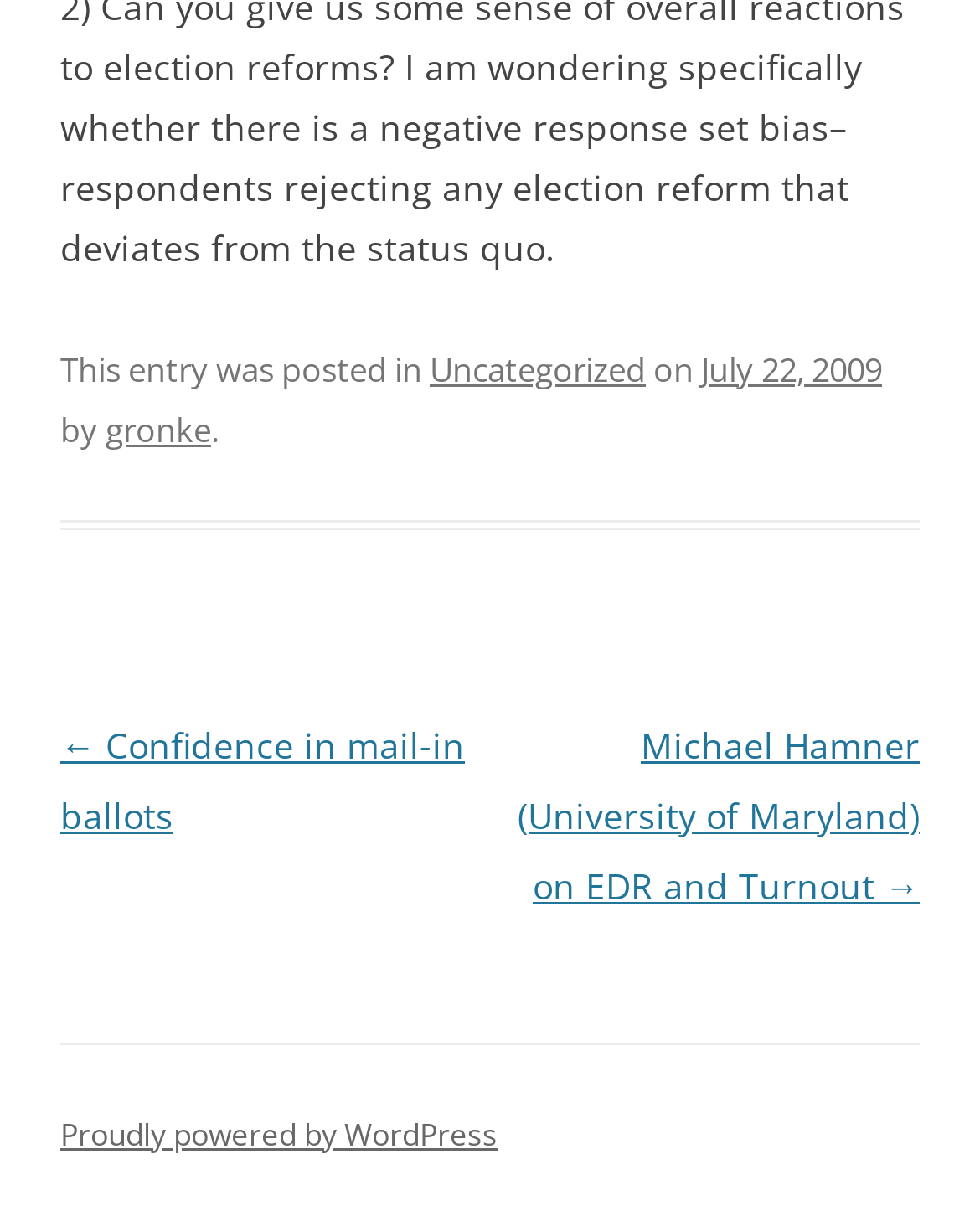Respond with a single word or phrase to the following question: What is the platform powering the website?

WordPress